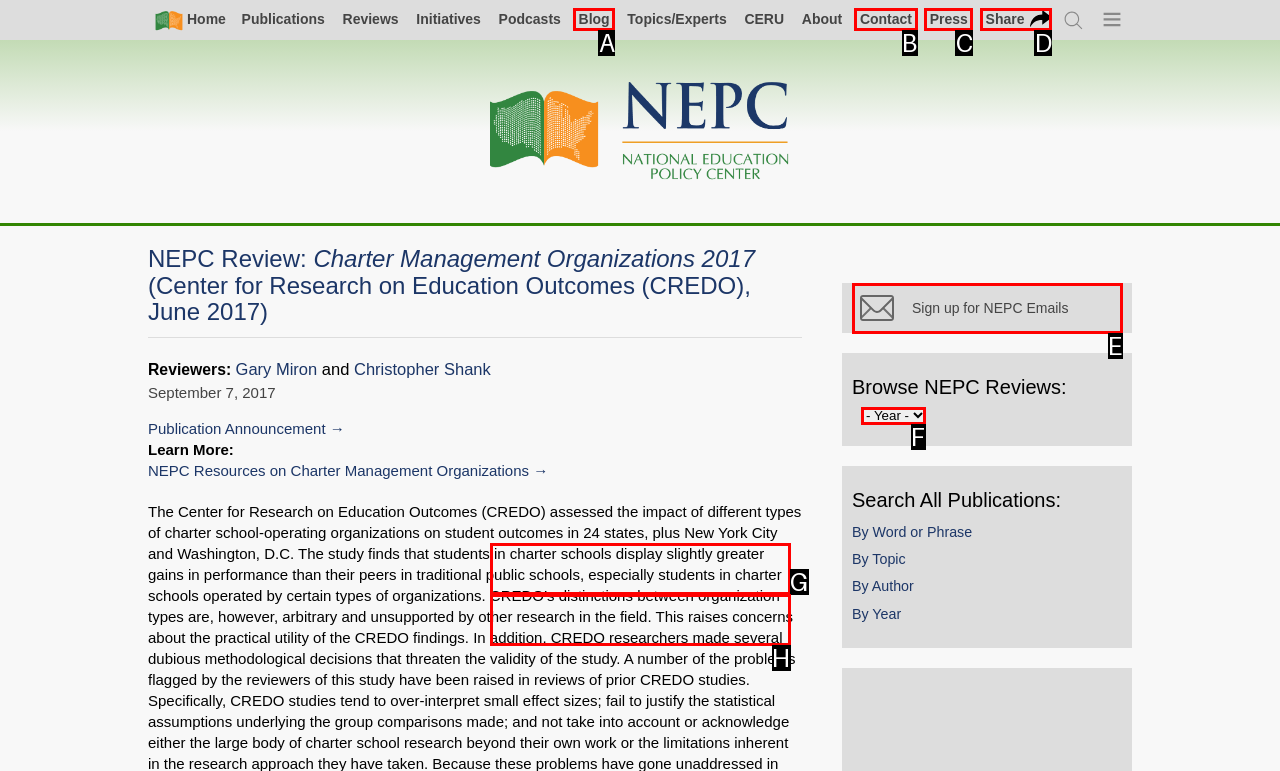Tell me which one HTML element I should click to complete the following task: Browse NEPC Reviews by year
Answer with the option's letter from the given choices directly.

F